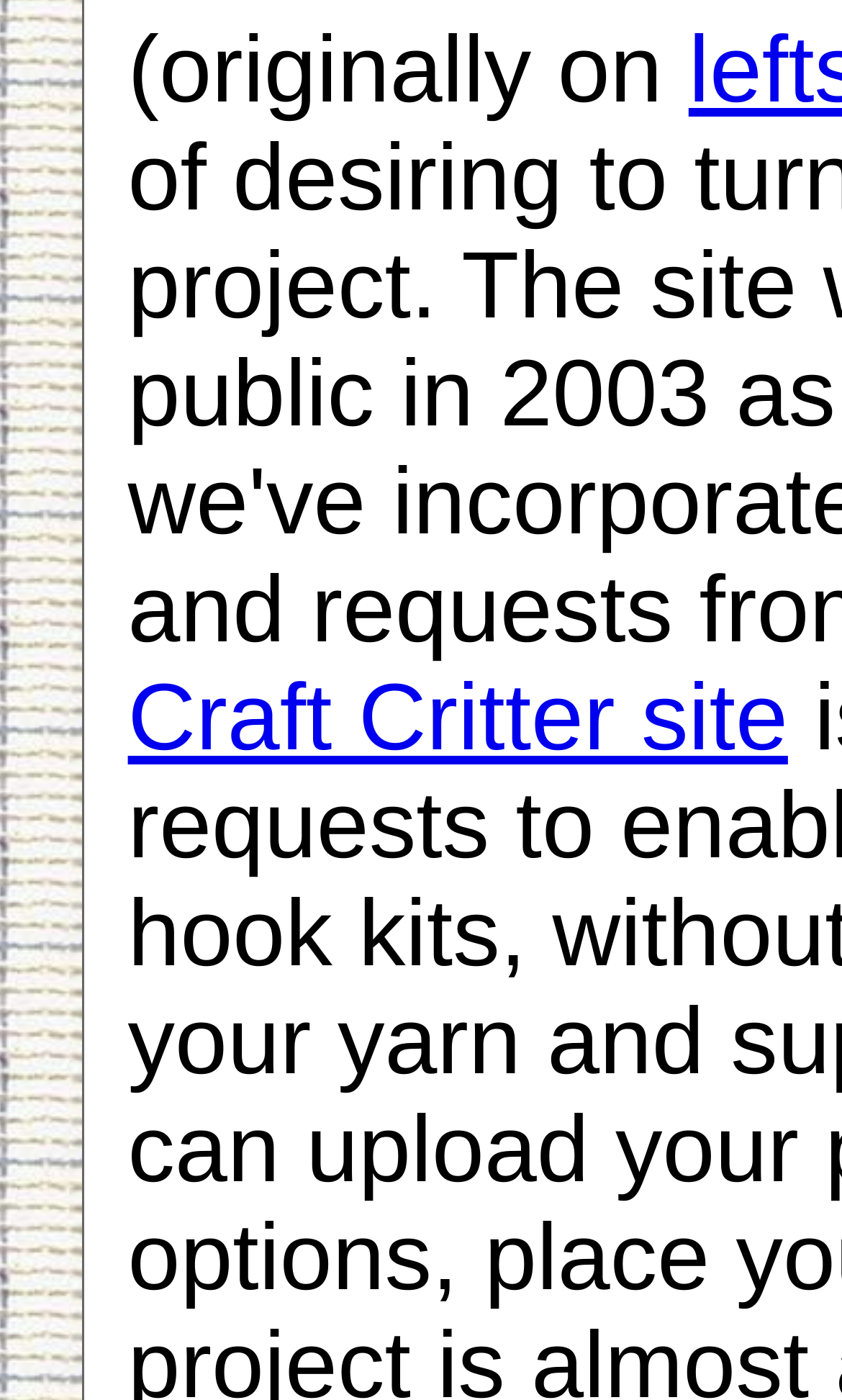Identify the bounding box for the UI element that is described as follows: "Craft Critter site".

[0.152, 0.475, 0.936, 0.551]